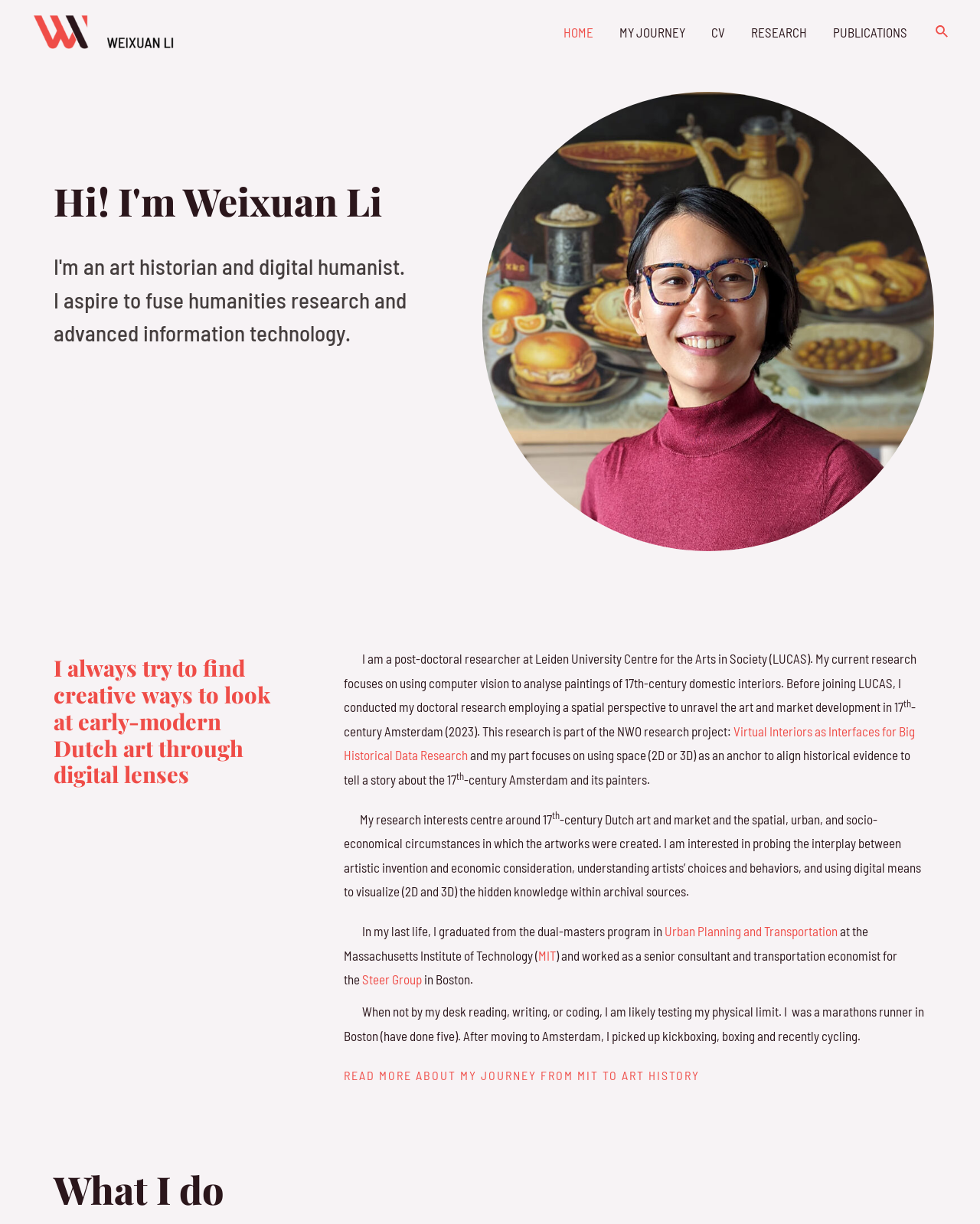Determine the bounding box coordinates of the area to click in order to meet this instruction: "Read more about MY JOURNEY".

[0.619, 0.001, 0.712, 0.051]